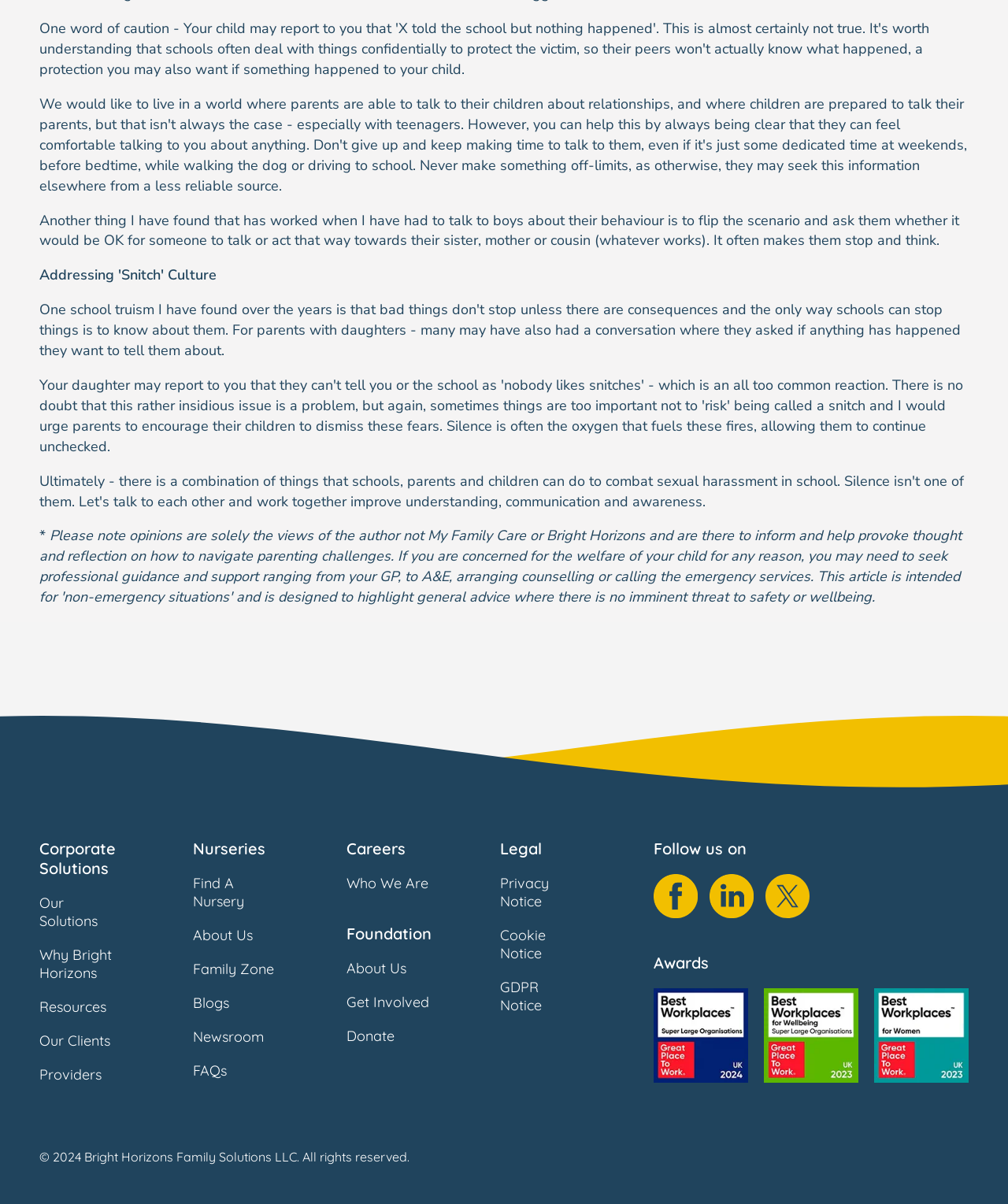Kindly provide the bounding box coordinates of the section you need to click on to fulfill the given instruction: "View Awards".

[0.648, 0.791, 0.961, 0.808]